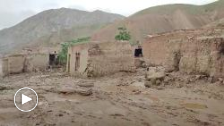How many people were killed by the flash floods?
Answer the question with just one word or phrase using the image.

More than 330